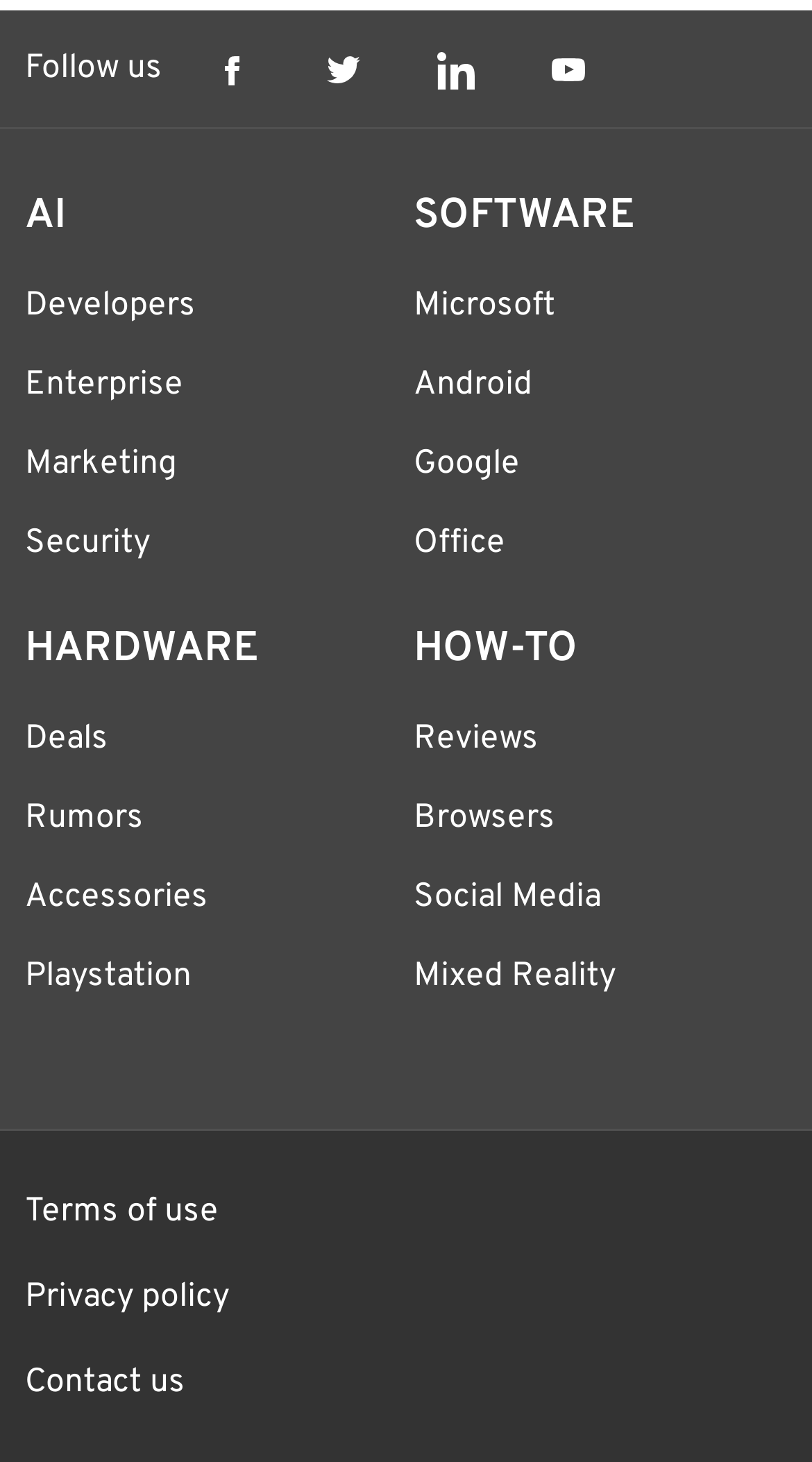Please find the bounding box for the UI component described as follows: "Terms of use".

[0.031, 0.815, 0.269, 0.843]